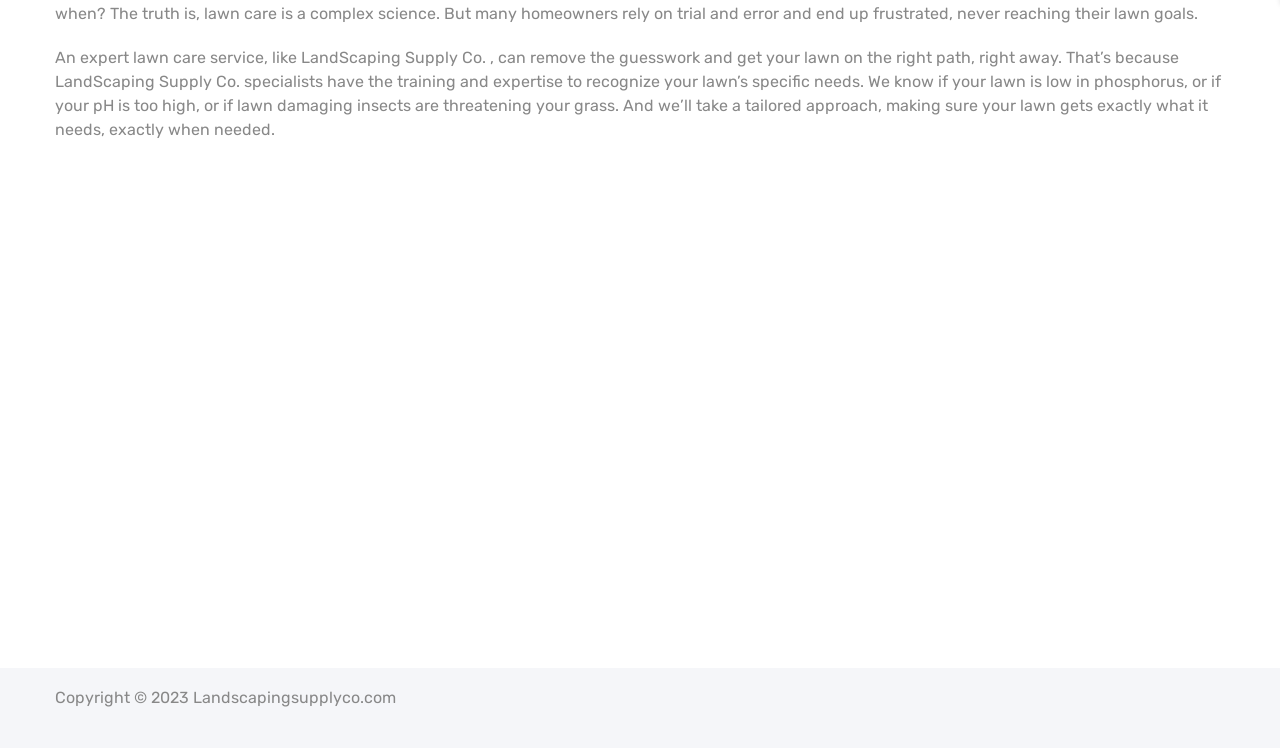Show the bounding box coordinates of the region that should be clicked to follow the instruction: "View contact information."

[0.043, 0.499, 0.254, 0.528]